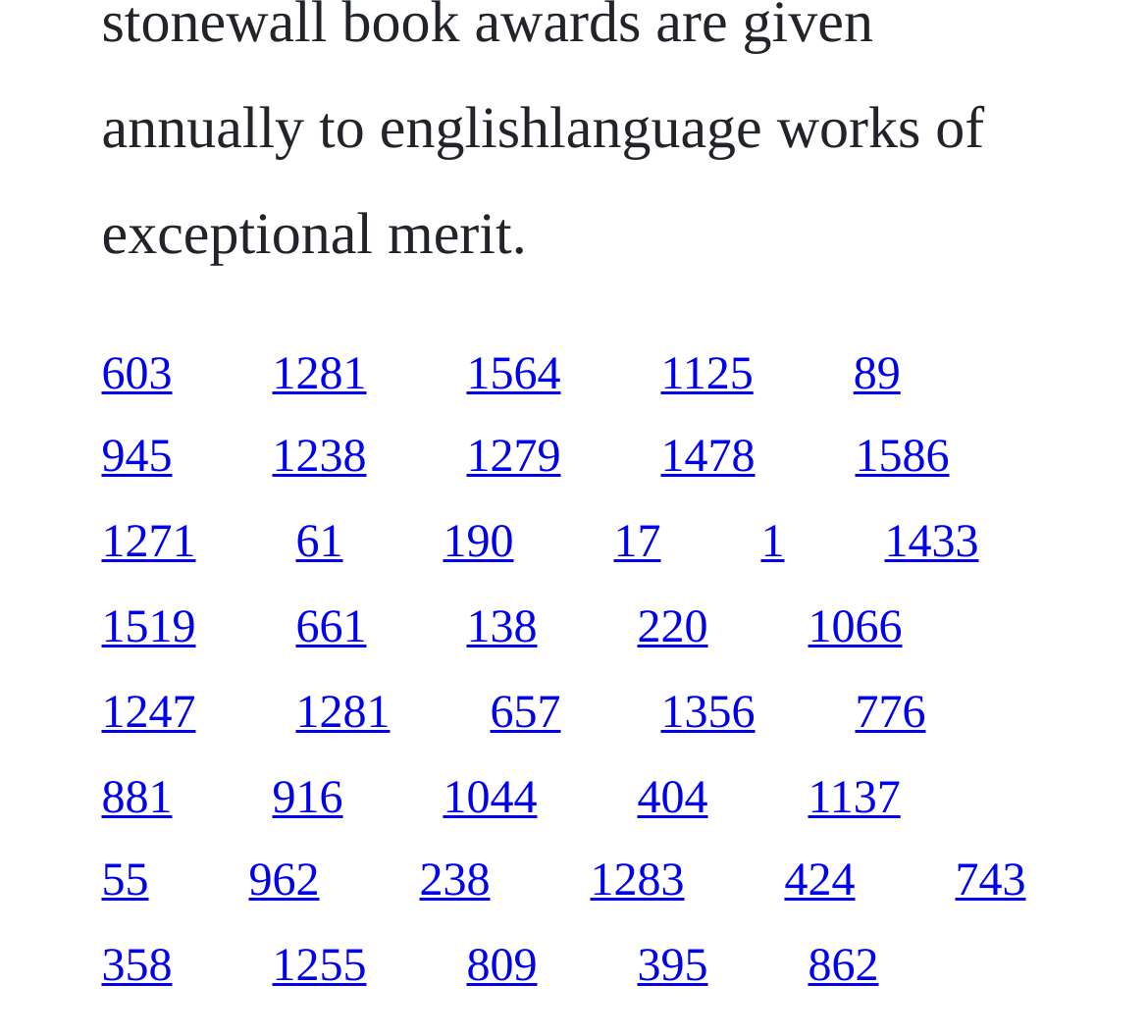Locate the bounding box coordinates of the clickable area needed to fulfill the instruction: "follow the twenty-first link".

[0.088, 0.582, 0.171, 0.631]